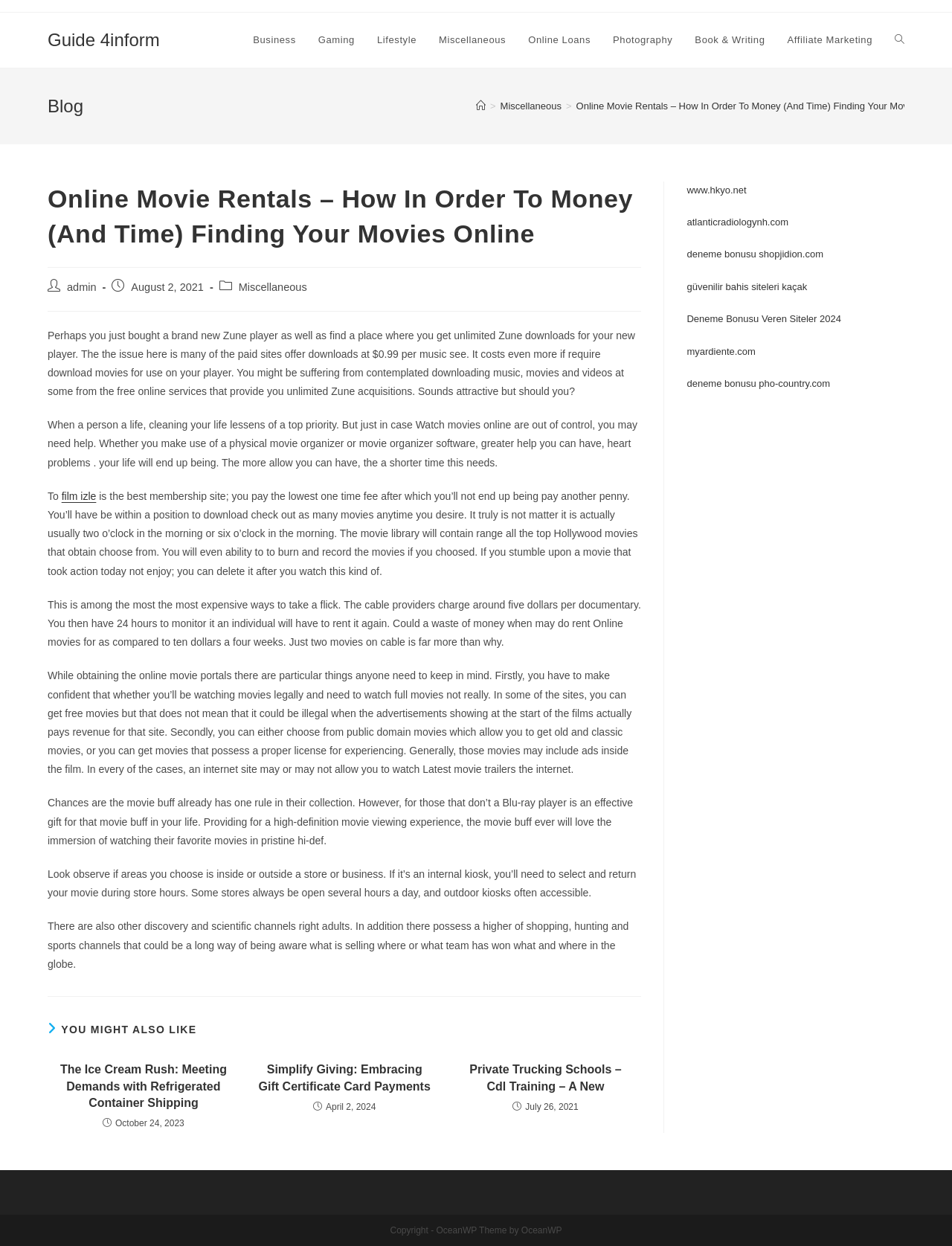Locate the bounding box coordinates of the element that should be clicked to execute the following instruction: "Click on the 'The Ice Cream Rush: Meeting Demands with Refrigerated Container Shipping' link".

[0.059, 0.852, 0.242, 0.892]